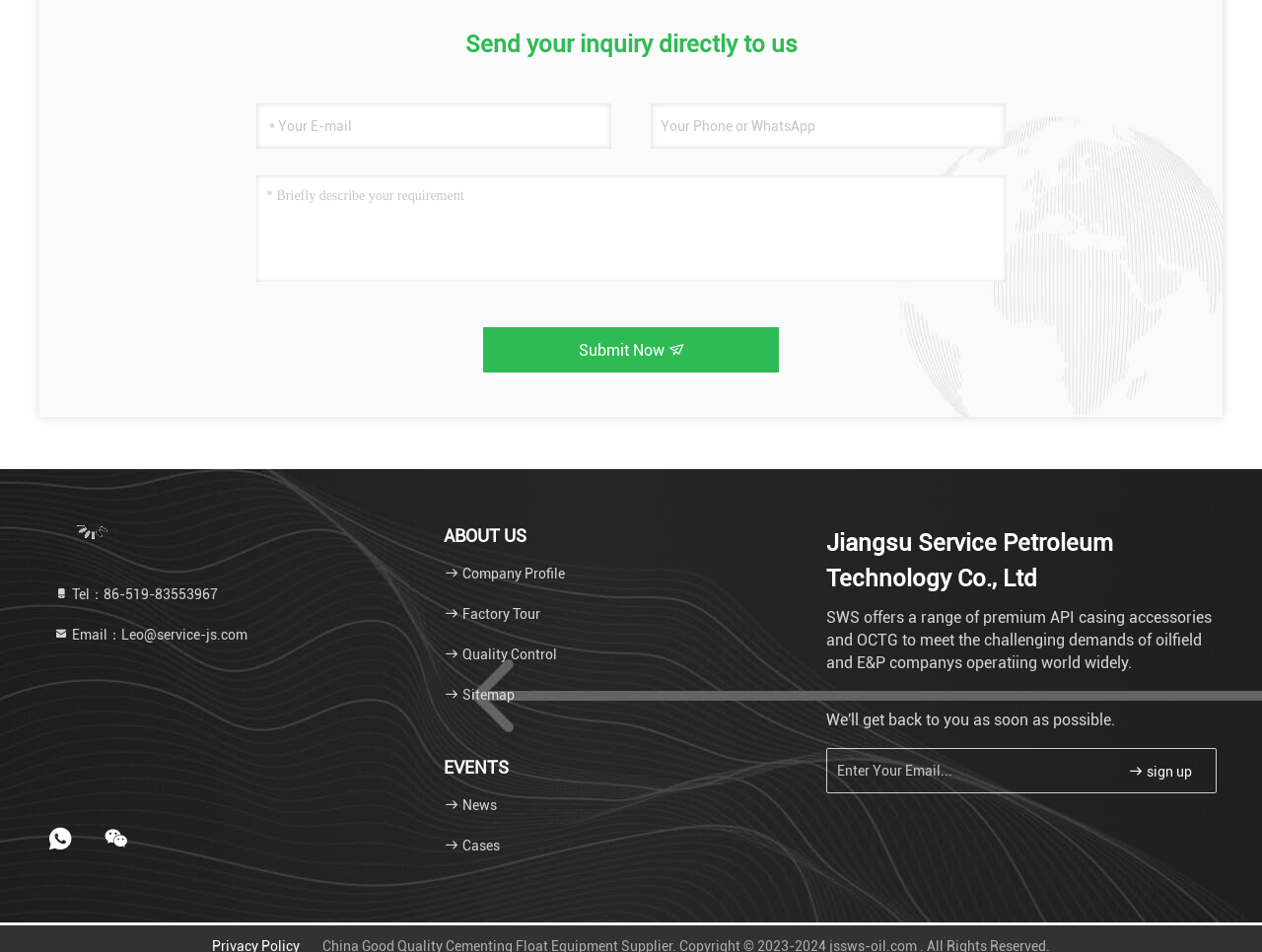Find the bounding box coordinates of the element to click in order to complete the given instruction: "Learn about the company profile."

[0.352, 0.594, 0.448, 0.611]